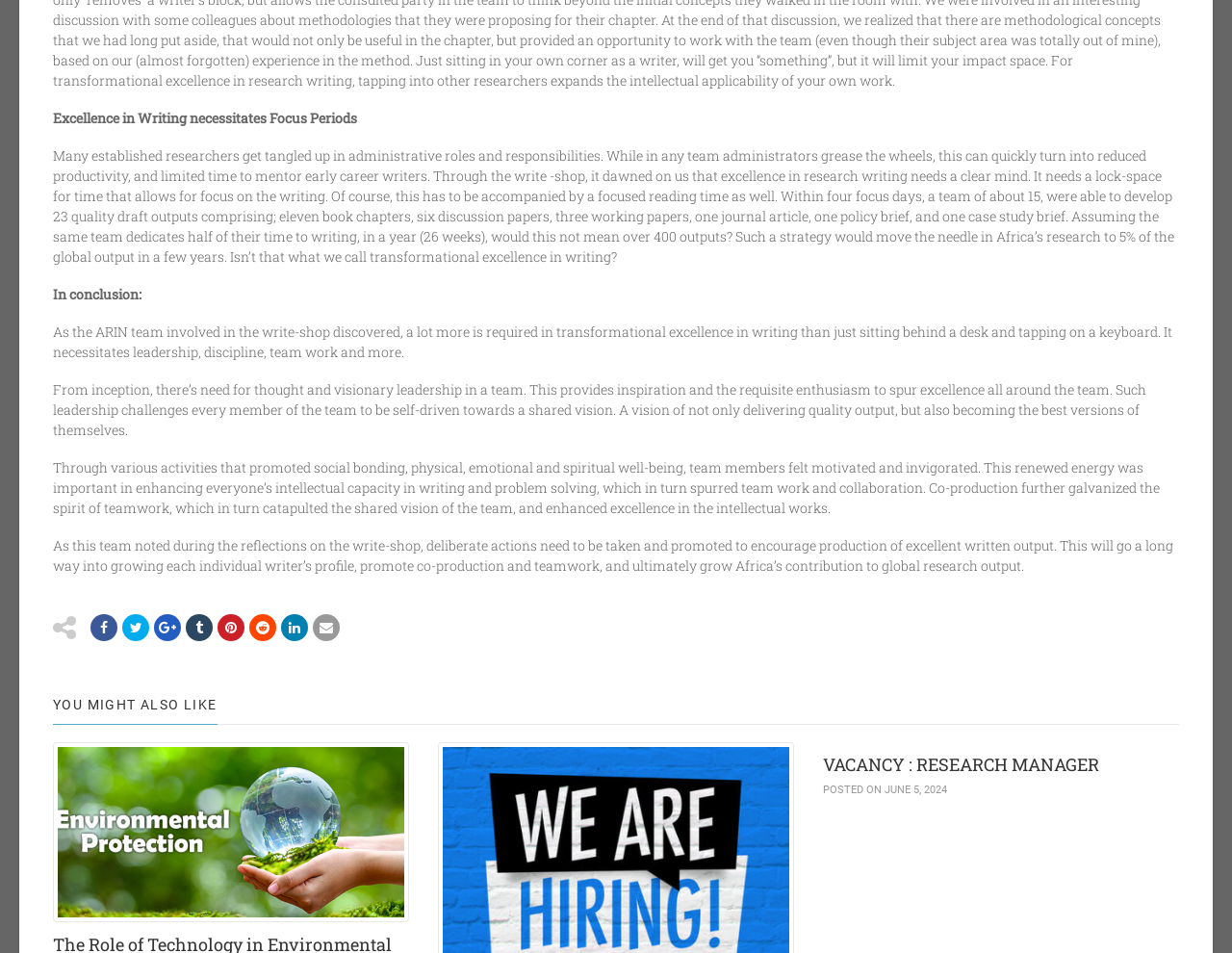Determine the bounding box coordinates of the clickable region to execute the instruction: "Click the VACANCY : RESEARCH MANAGER link". The coordinates should be four float numbers between 0 and 1, denoted as [left, top, right, bottom].

[0.668, 0.789, 0.892, 0.814]